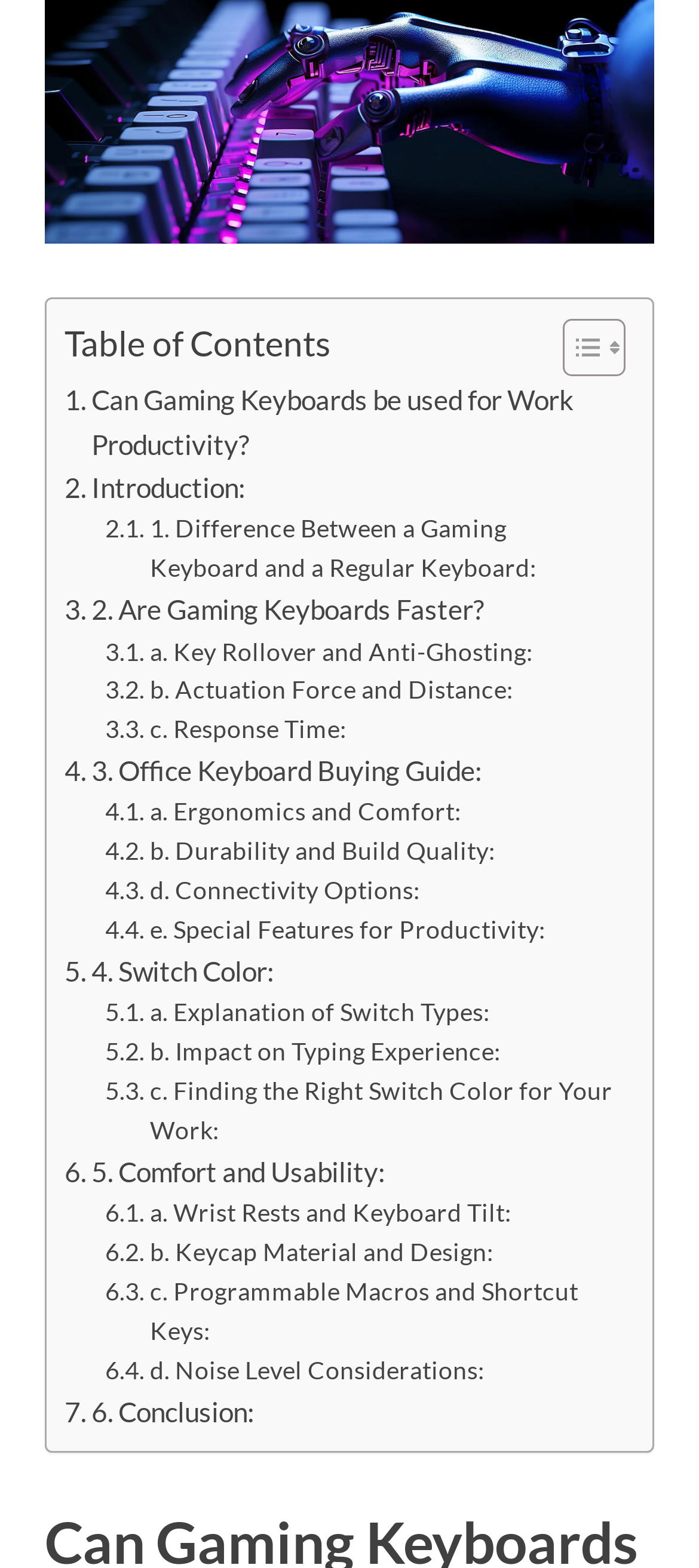Can you find the bounding box coordinates for the element to click on to achieve the instruction: "Read about the difference between a gaming keyboard and a regular keyboard"?

[0.151, 0.325, 0.882, 0.375]